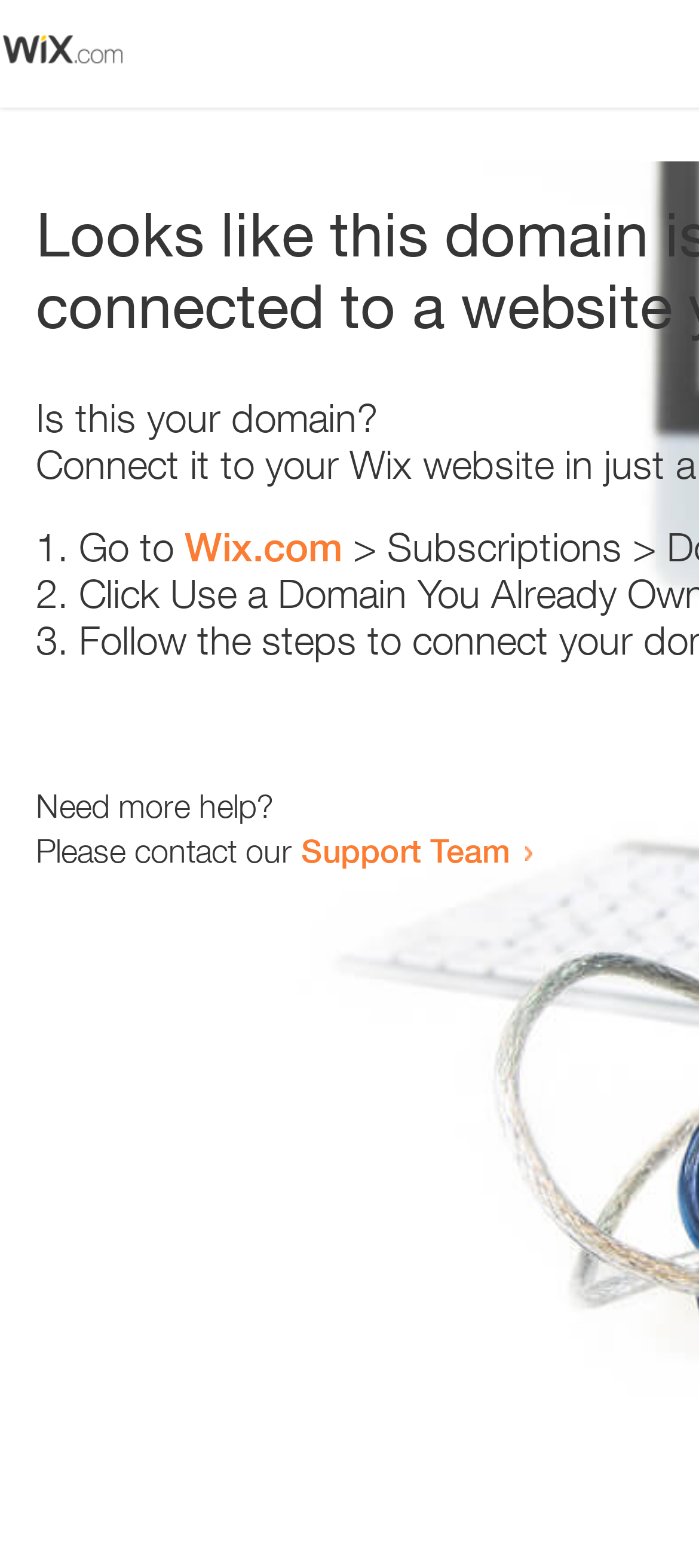What is the domain mentioned on this webpage?
Refer to the screenshot and answer in one word or phrase.

Wix.com